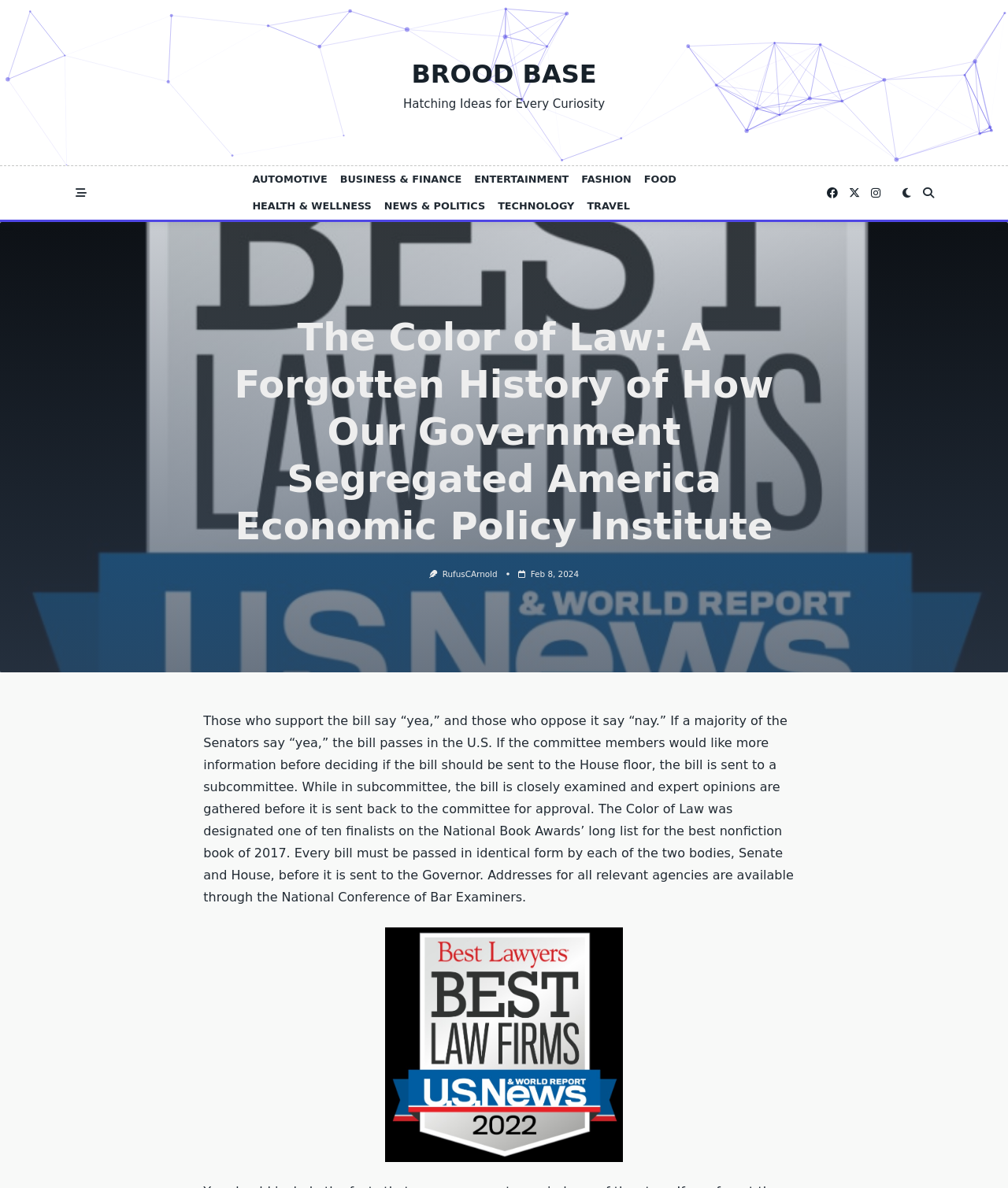What is the image below the heading on this webpage?
Please give a detailed and elaborate answer to the question based on the image.

I inferred this answer by looking at the image element with the description 'Law intitle:how' and noticing that it is located below the heading element, likely indicating that it is an image related to the main topic of the webpage.